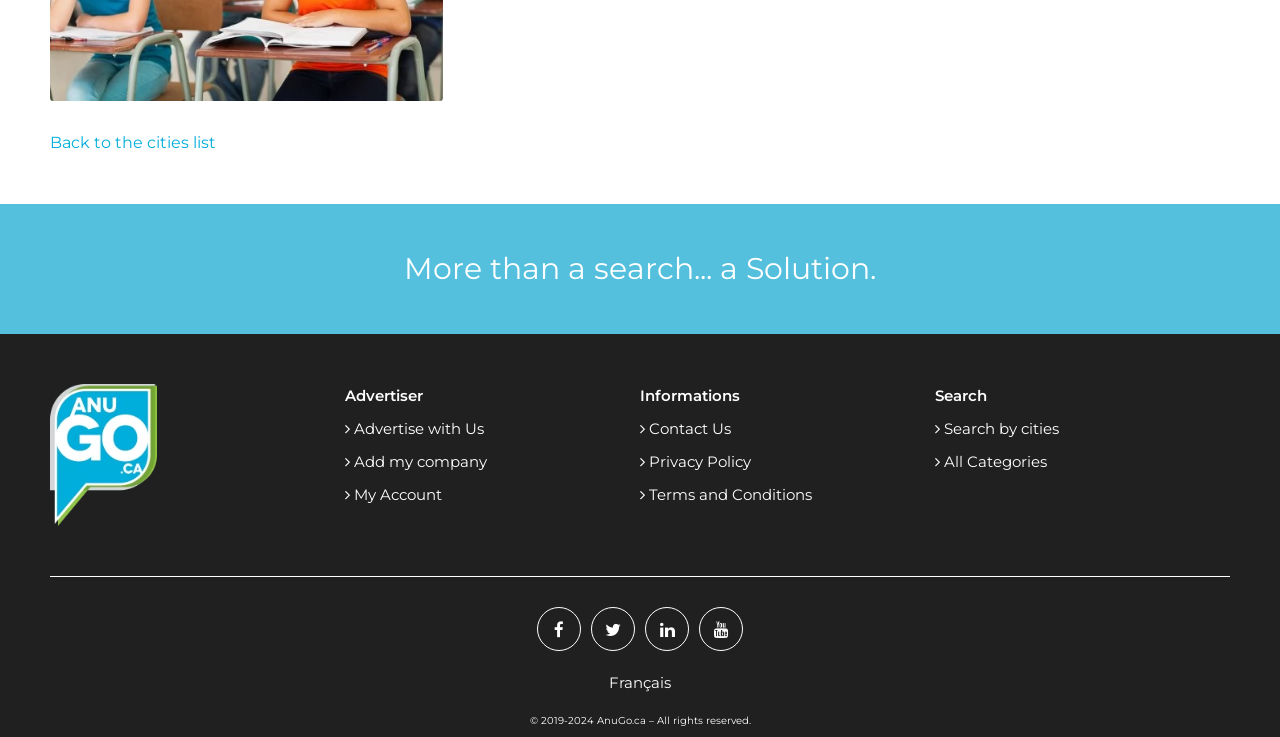Utilize the details in the image to thoroughly answer the following question: What is the slogan of AnuGo.ca?

The slogan of AnuGo.ca is 'More than a search... a Solution.' which is displayed as a StaticText element on the webpage.